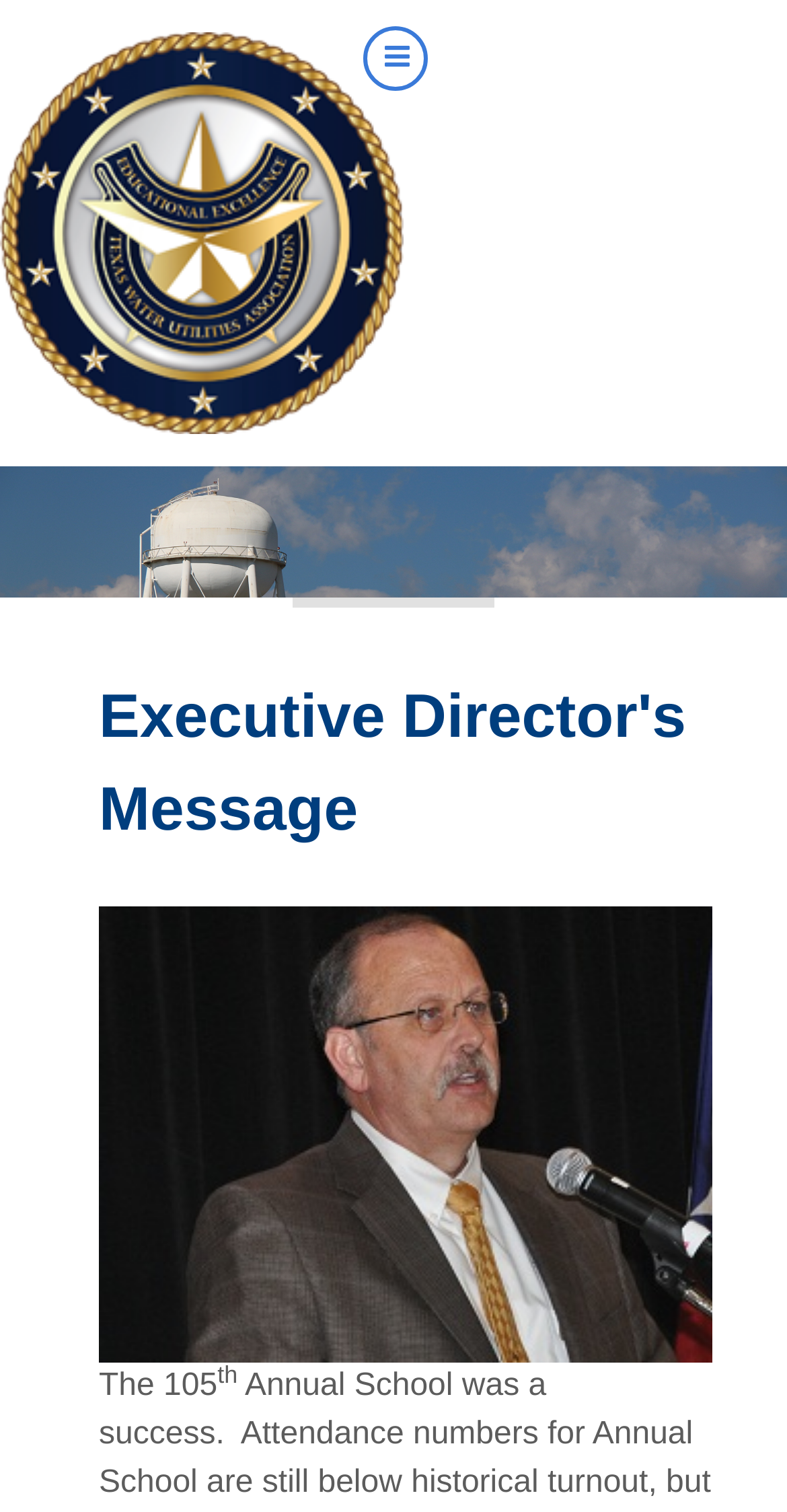Provide a single word or phrase to answer the given question: 
What is the title of the message from the executive director?

Executive Director's Message